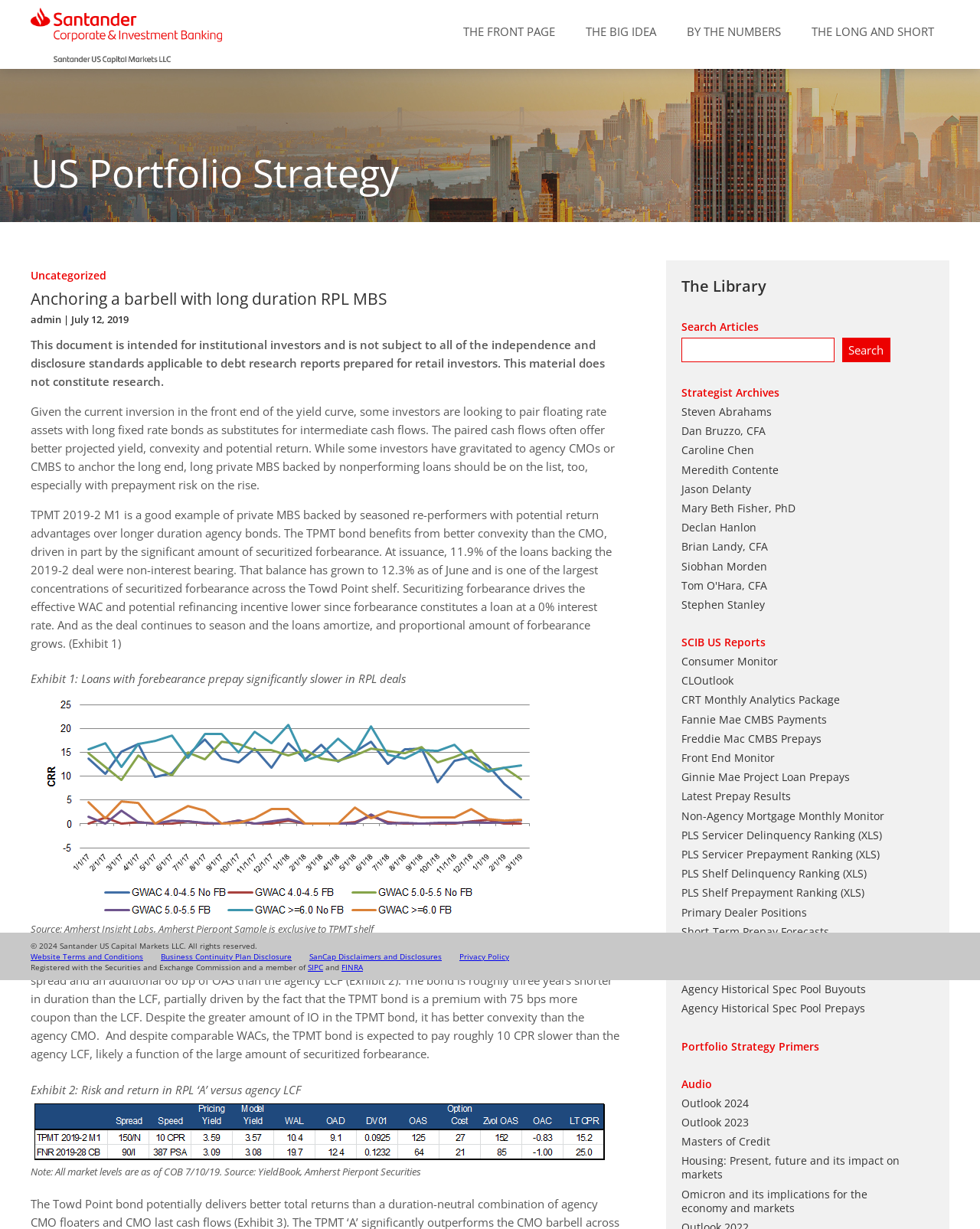Give a one-word or phrase response to the following question: What is the topic of the article?

Anchoring a barbell with long duration RPL MBS